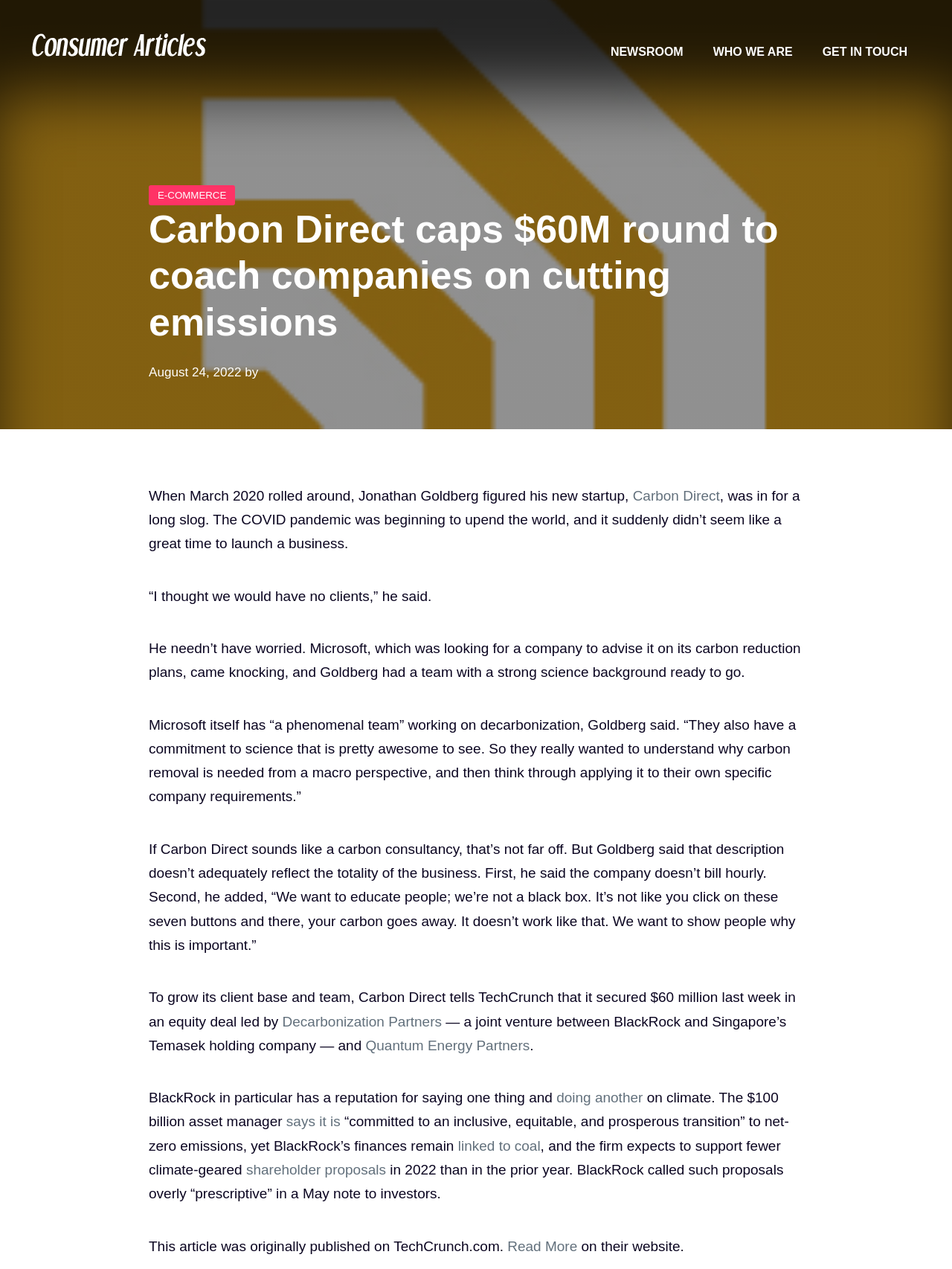What is the company mentioned in the article?
Please interpret the details in the image and answer the question thoroughly.

The article mentions a company called Carbon Direct, which is a startup that advises companies on reducing their carbon emissions. The company's founder, Jonathan Goldberg, is quoted in the article discussing the company's mission and goals.